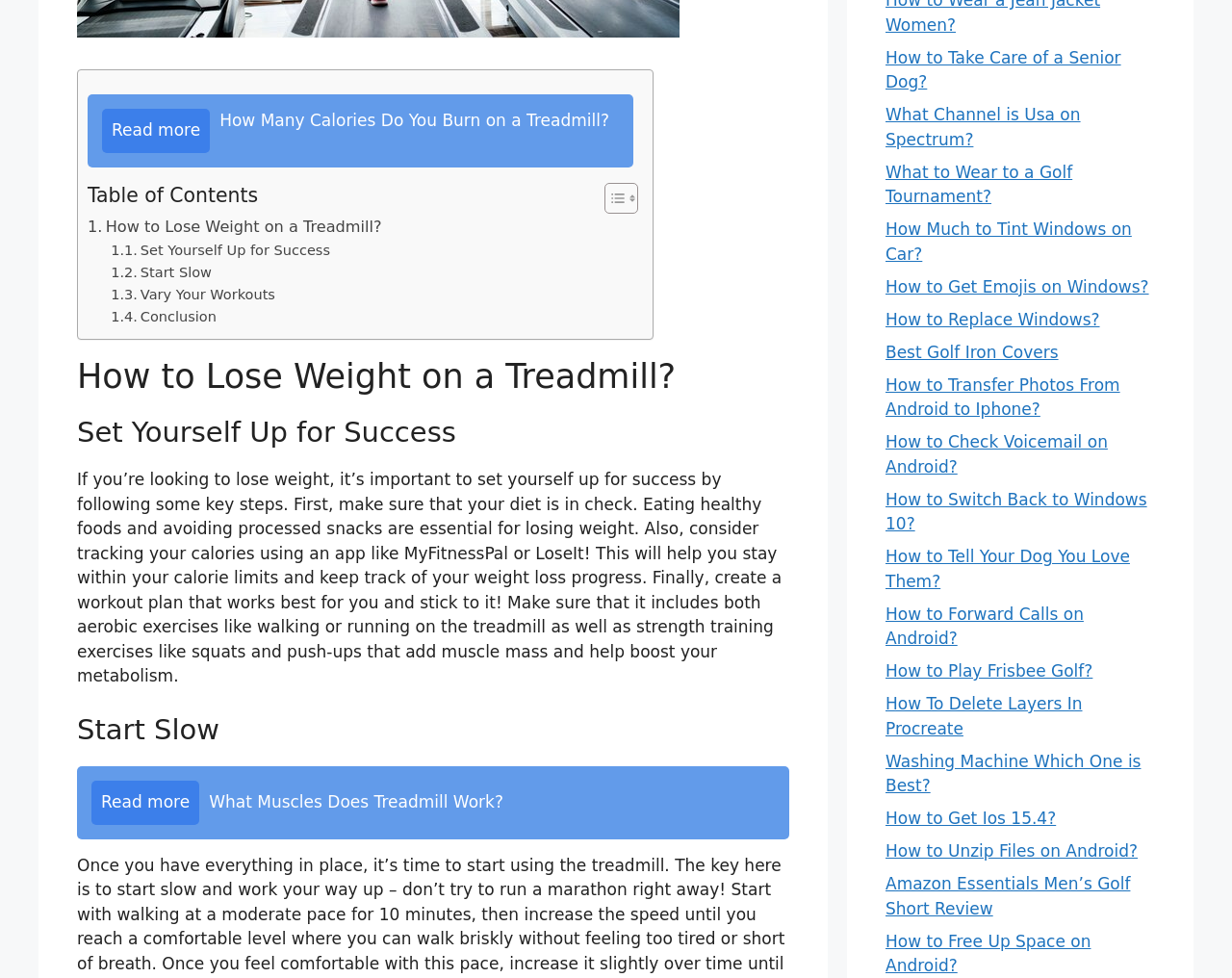Please determine the bounding box coordinates for the element that should be clicked to follow these instructions: "Read more about what muscles does treadmill work".

[0.062, 0.784, 0.641, 0.858]